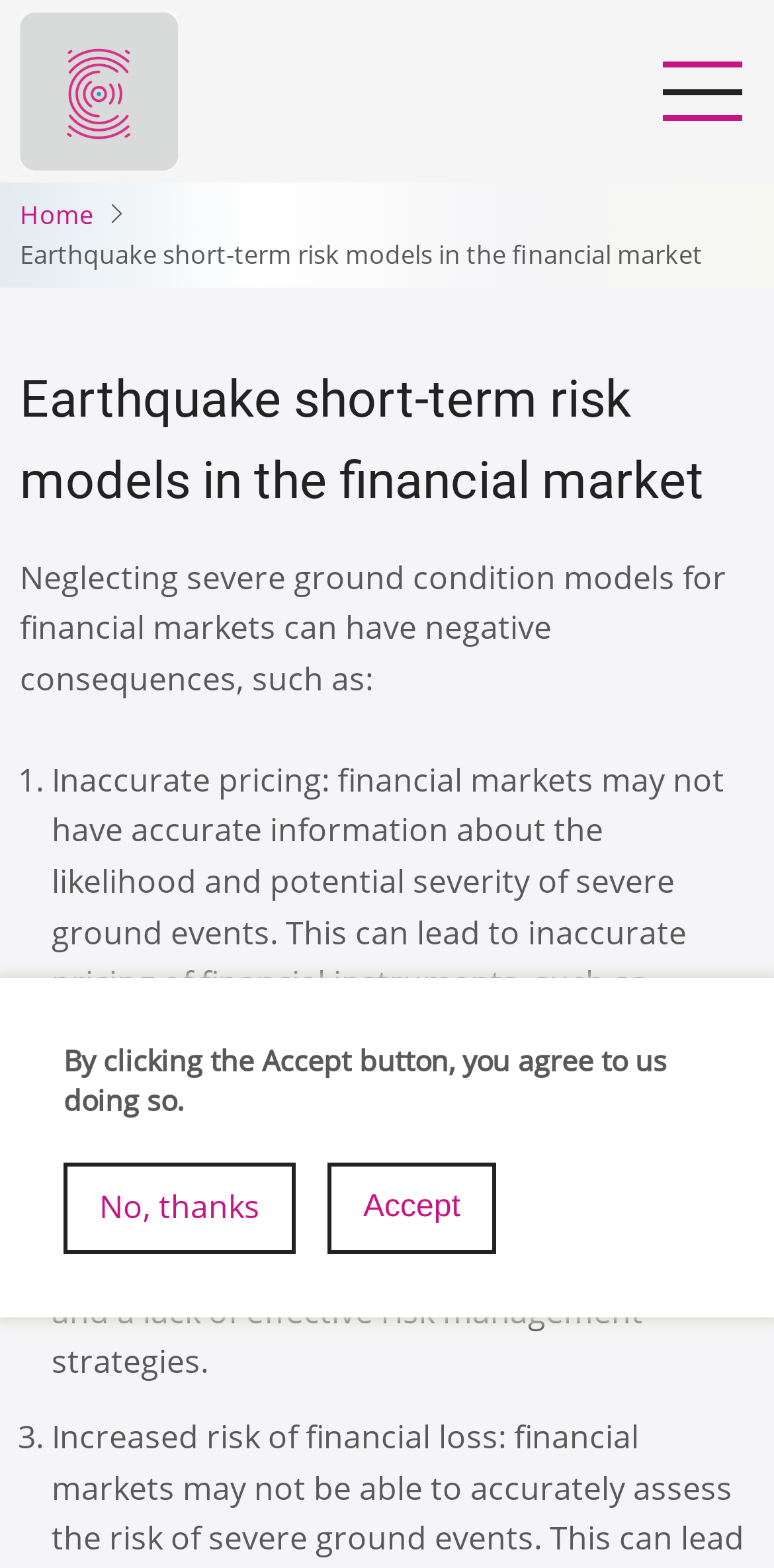Determine the bounding box of the UI element mentioned here: "title="Home"". The coordinates must be in the format [left, top, right, bottom] with values ranging from 0 to 1.

[0.026, 0.042, 0.231, 0.07]